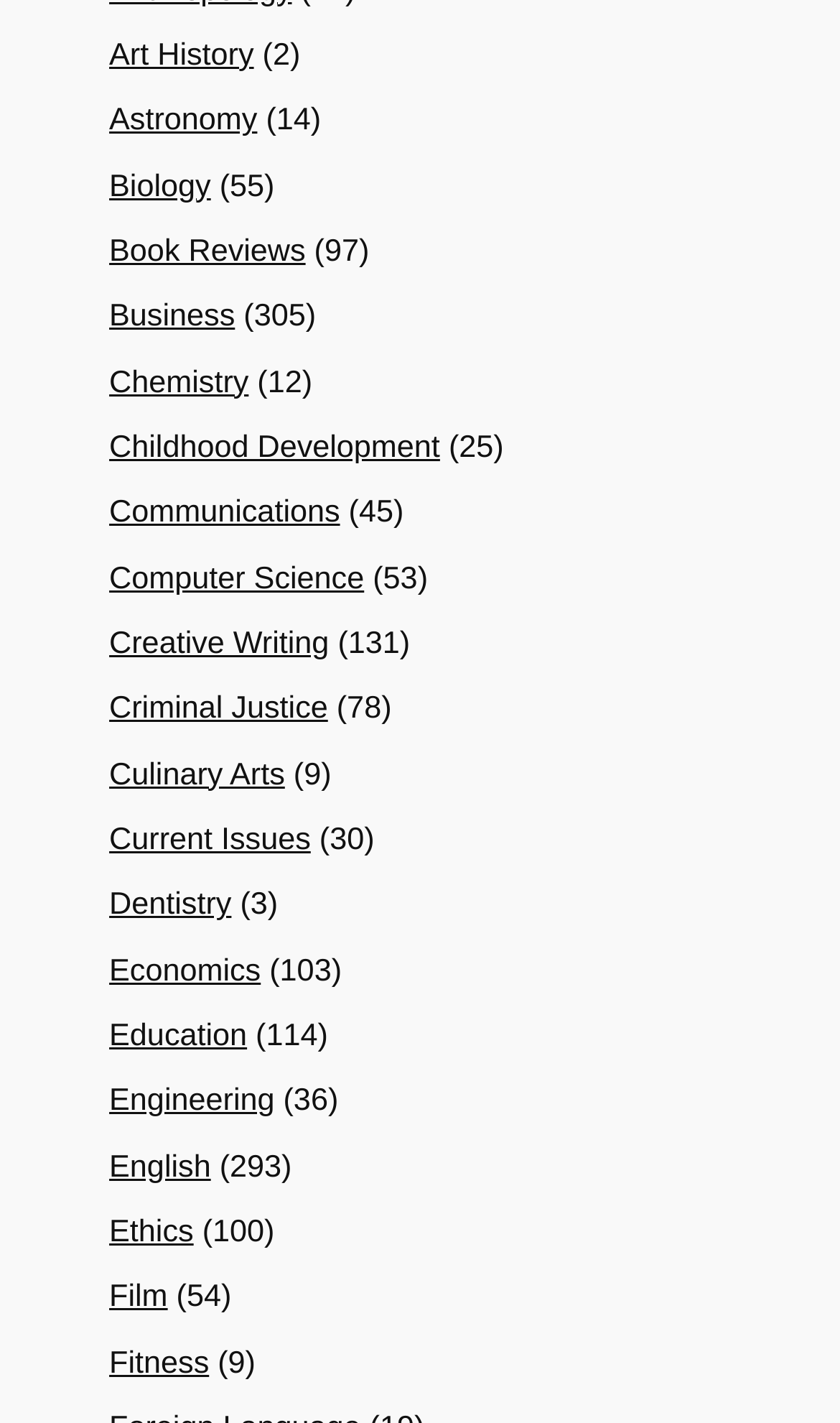Answer the question with a single word or phrase: 
What is the subject listed below 'Astronomy'?

Biology